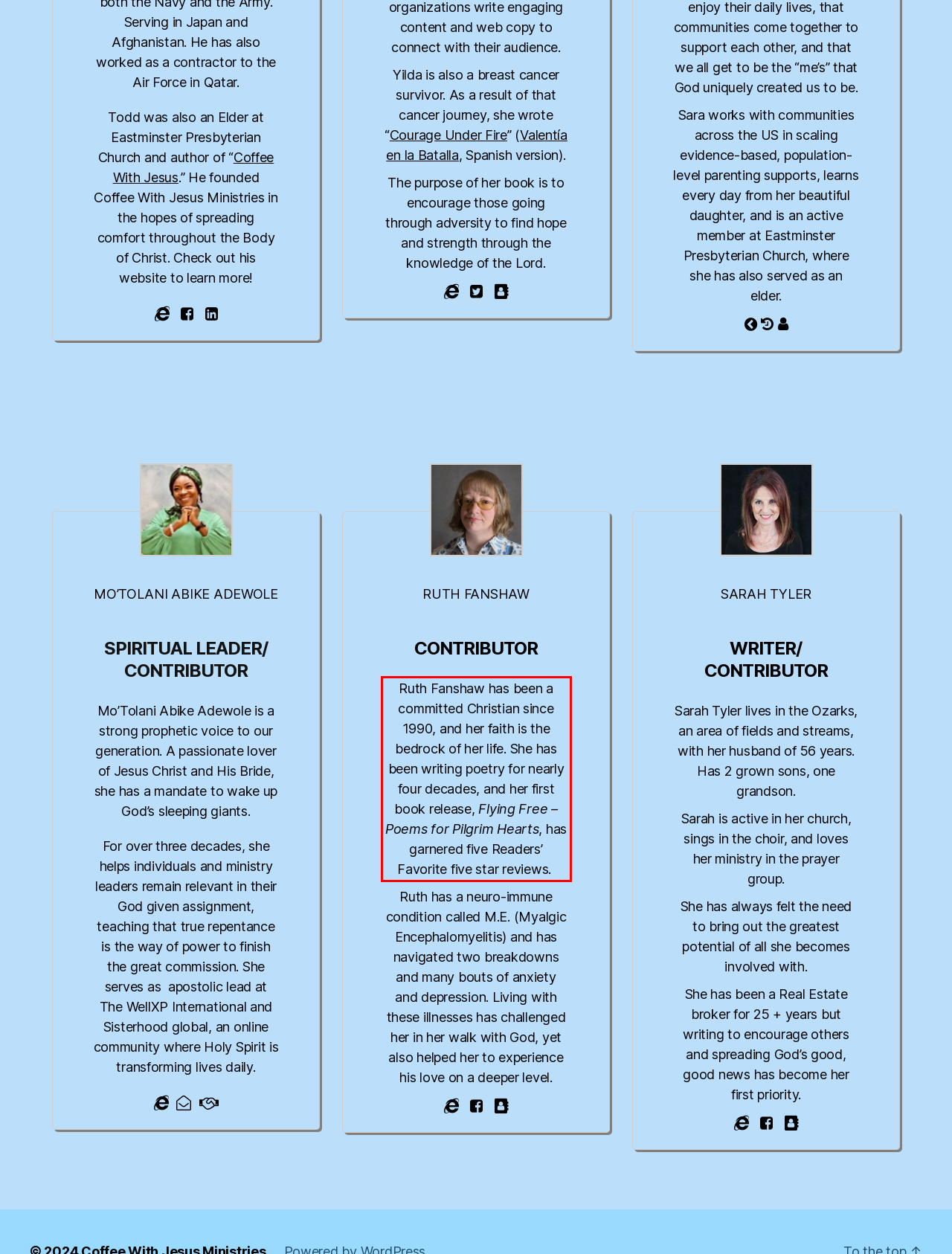Review the webpage screenshot provided, and perform OCR to extract the text from the red bounding box.

Ruth Fanshaw has been a committed Christian since 1990, and her faith is the bedrock of her life. She has been writing poetry for nearly four decades, and her first book release, Flying Free – Poems for Pilgrim Hearts, has garnered five Readers’ Favorite five star reviews.